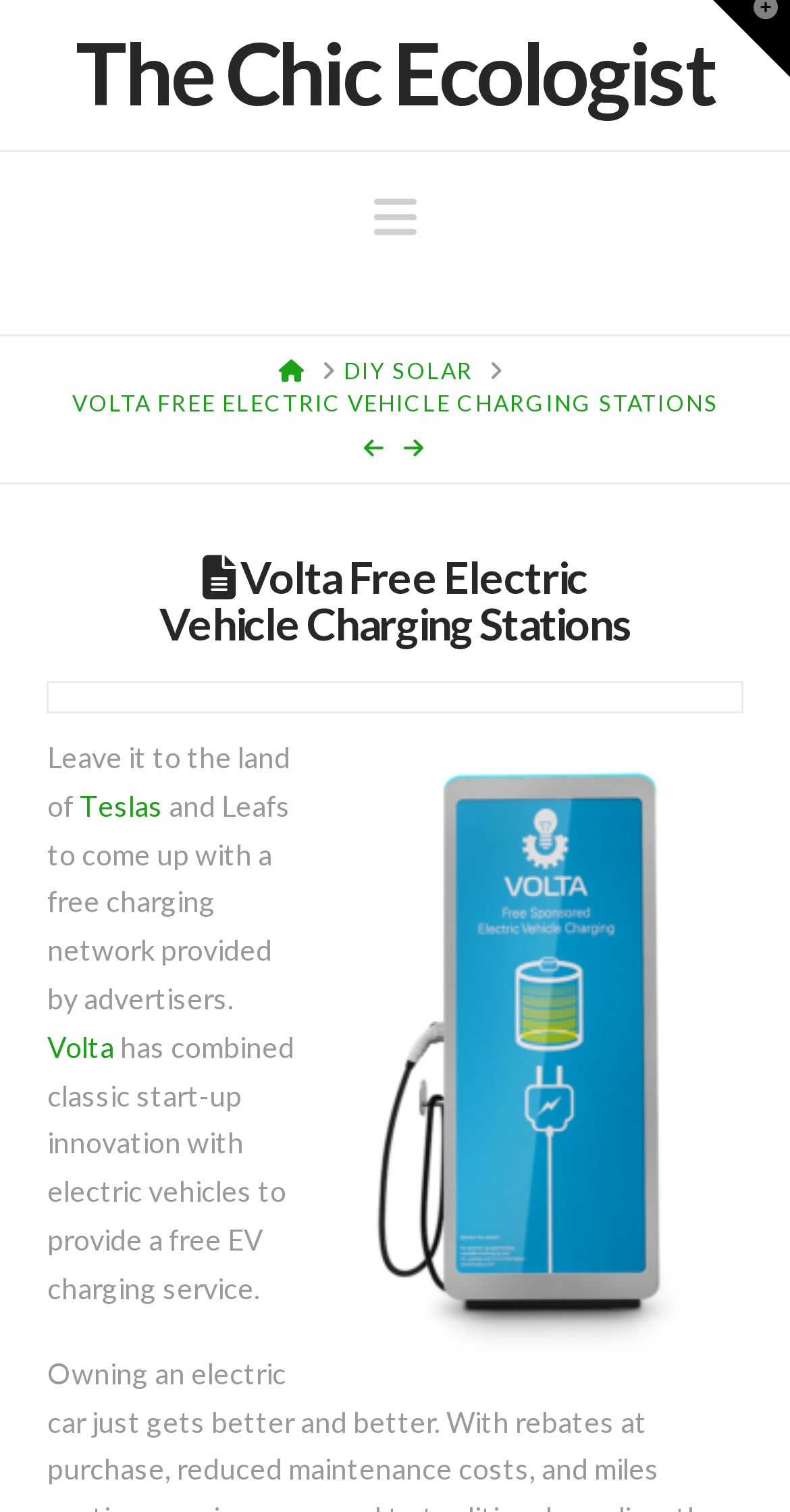Use one word or a short phrase to answer the question provided: 
What type of vehicles is the website related to?

Electric vehicles